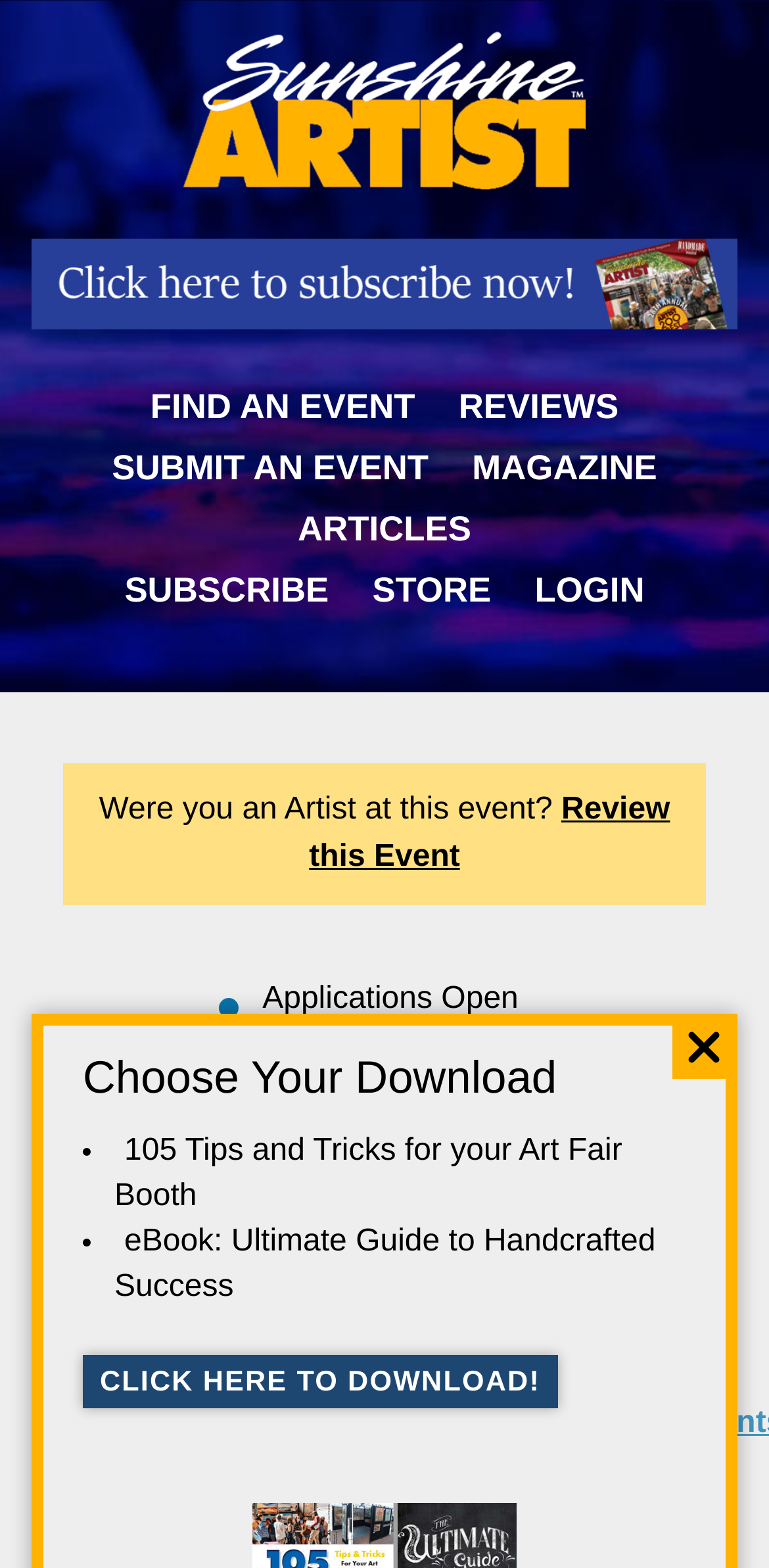Please answer the following question using a single word or phrase: How many downloadable resources are available?

2